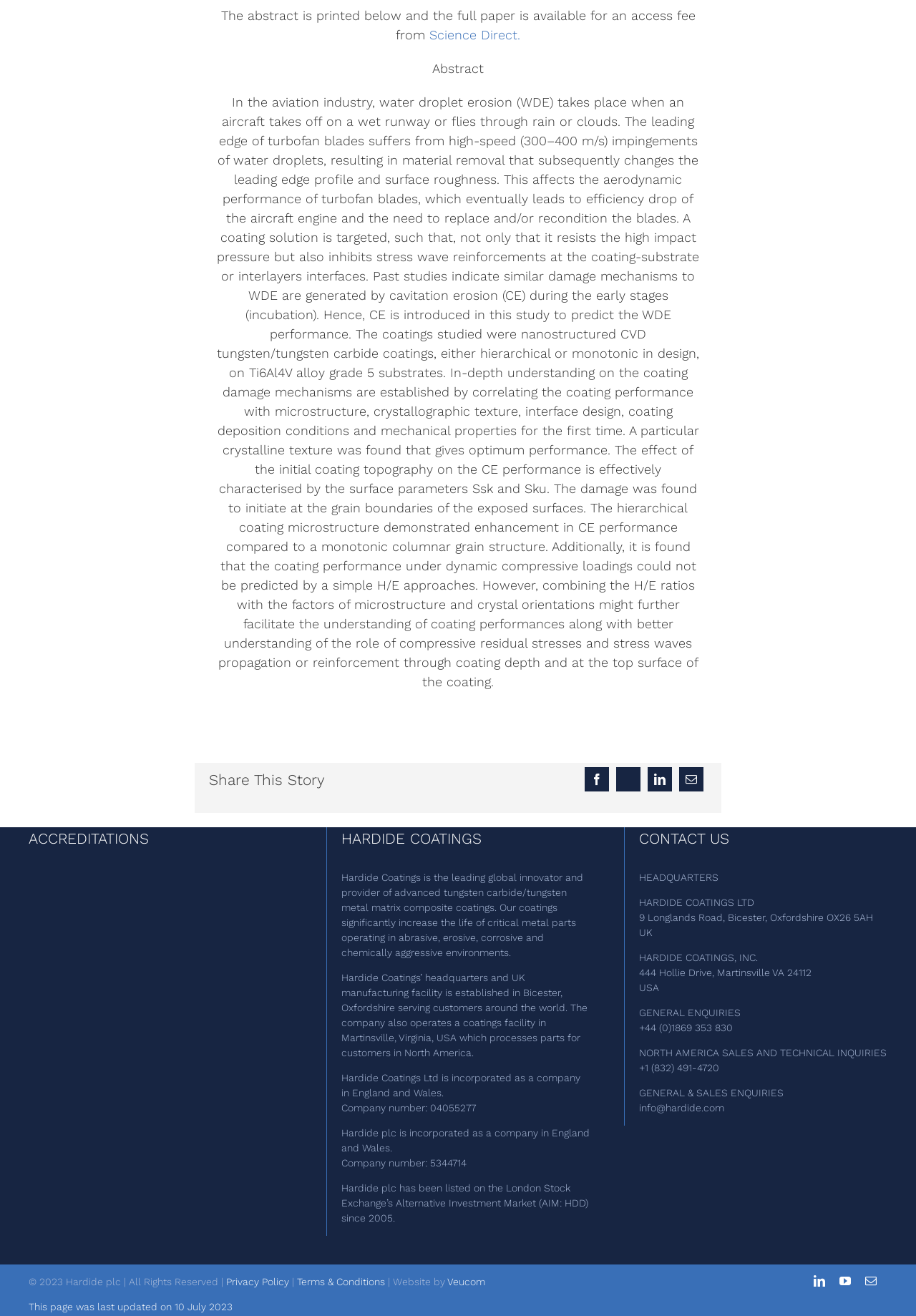Please identify the coordinates of the bounding box that should be clicked to fulfill this instruction: "Share this story on Facebook".

[0.634, 0.58, 0.669, 0.604]